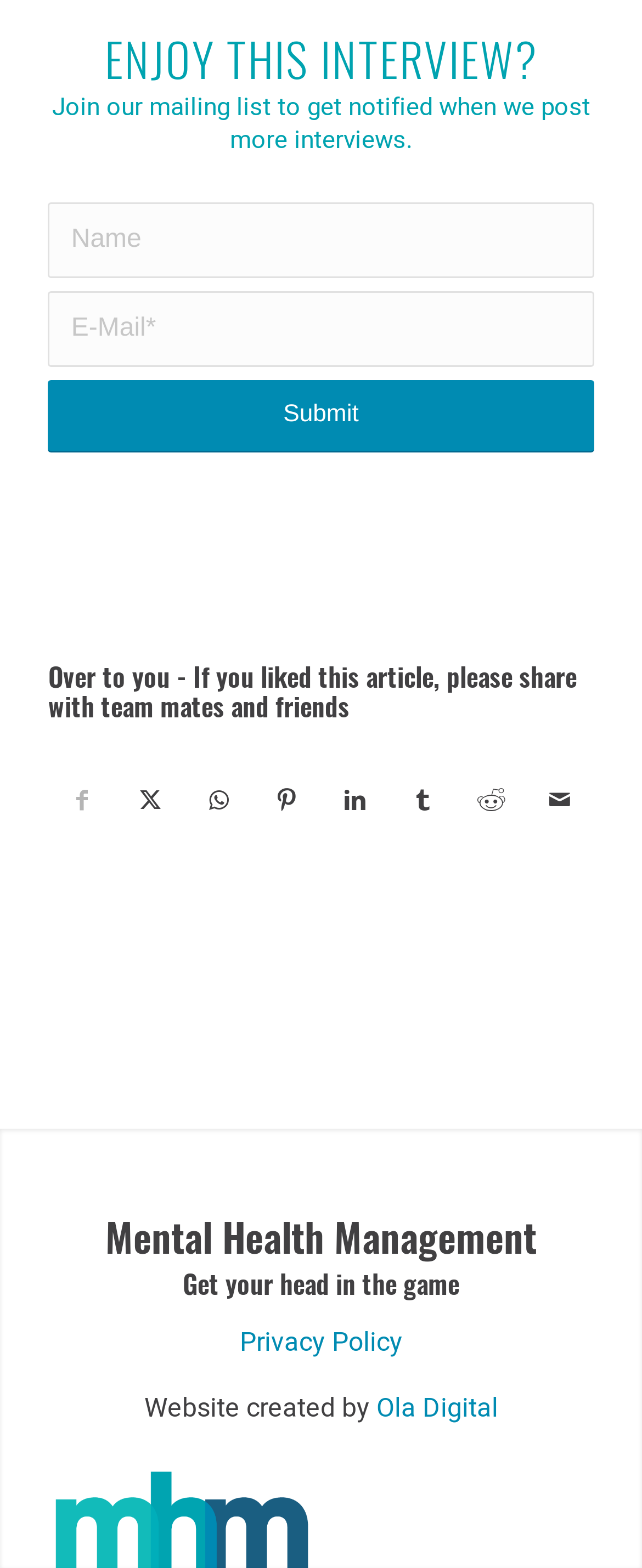Please identify the bounding box coordinates of the clickable area that will allow you to execute the instruction: "Read the Privacy Policy".

[0.373, 0.844, 0.627, 0.869]